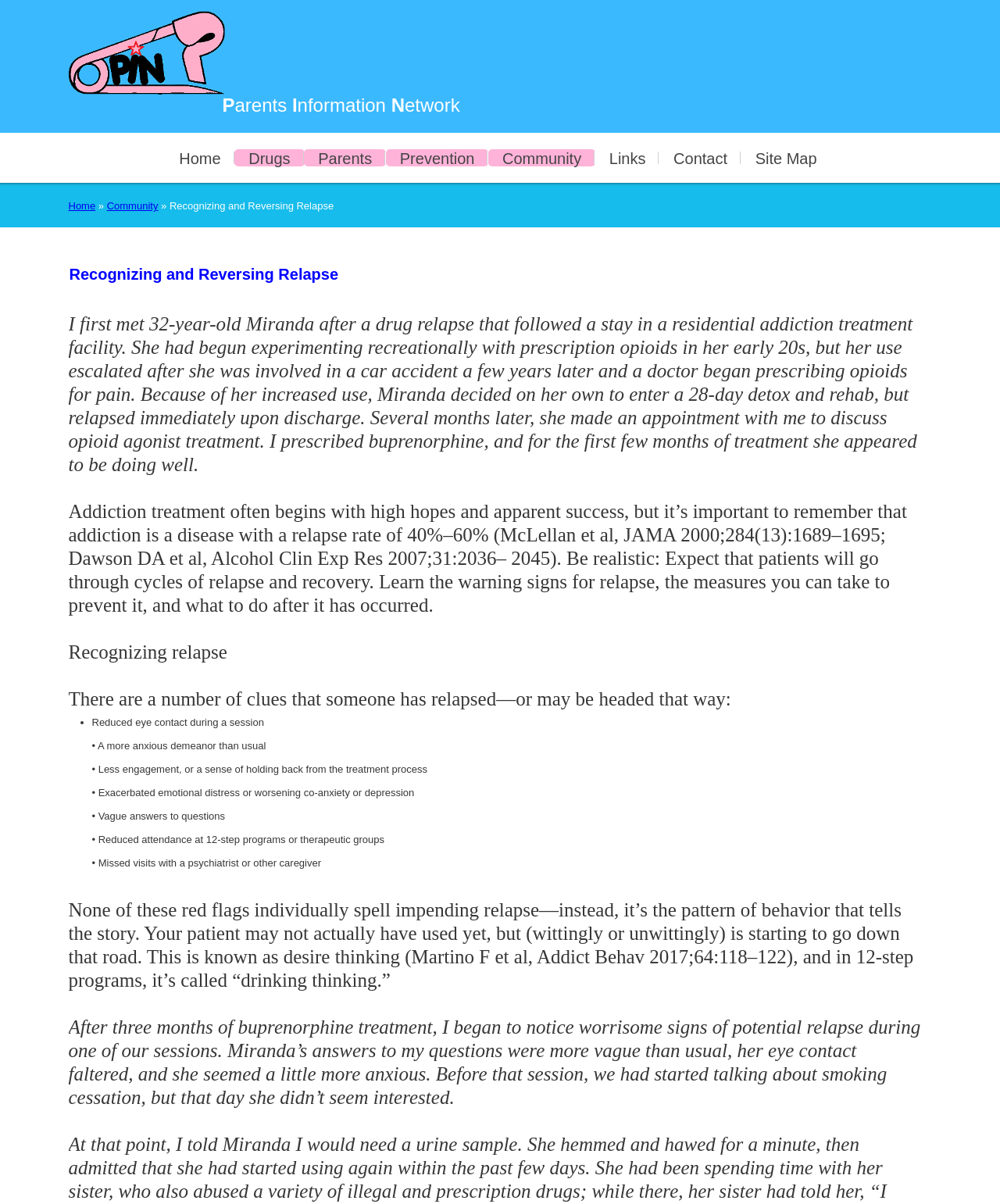Determine the bounding box coordinates of the element's region needed to click to follow the instruction: "Click on the 'ALEX SCHYMYCK' link". Provide these coordinates as four float numbers between 0 and 1, formatted as [left, top, right, bottom].

None